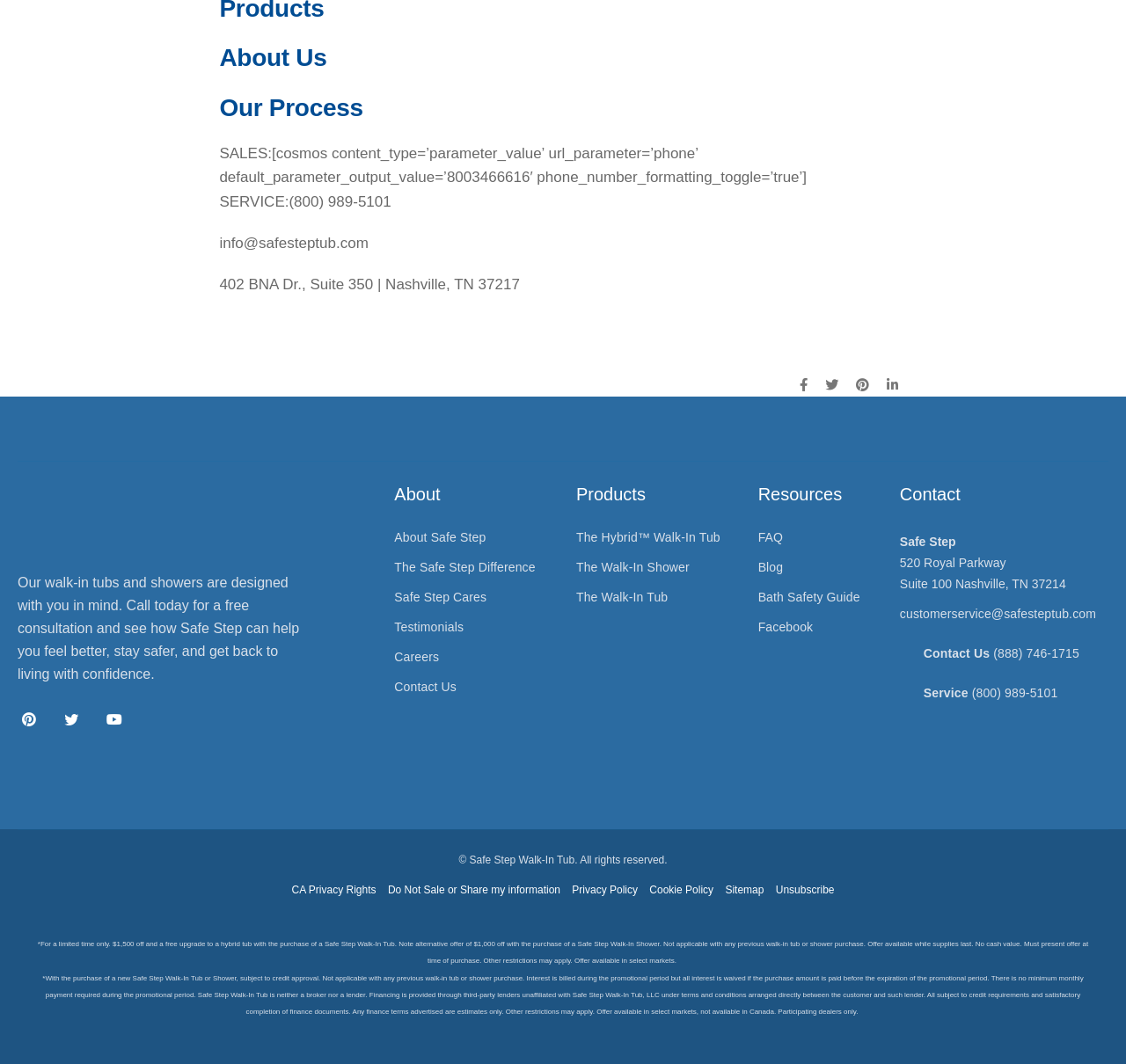Could you specify the bounding box coordinates for the clickable section to complete the following instruction: "View the 'The Hybrid Walk-In Tub' product"?

[0.512, 0.498, 0.64, 0.512]